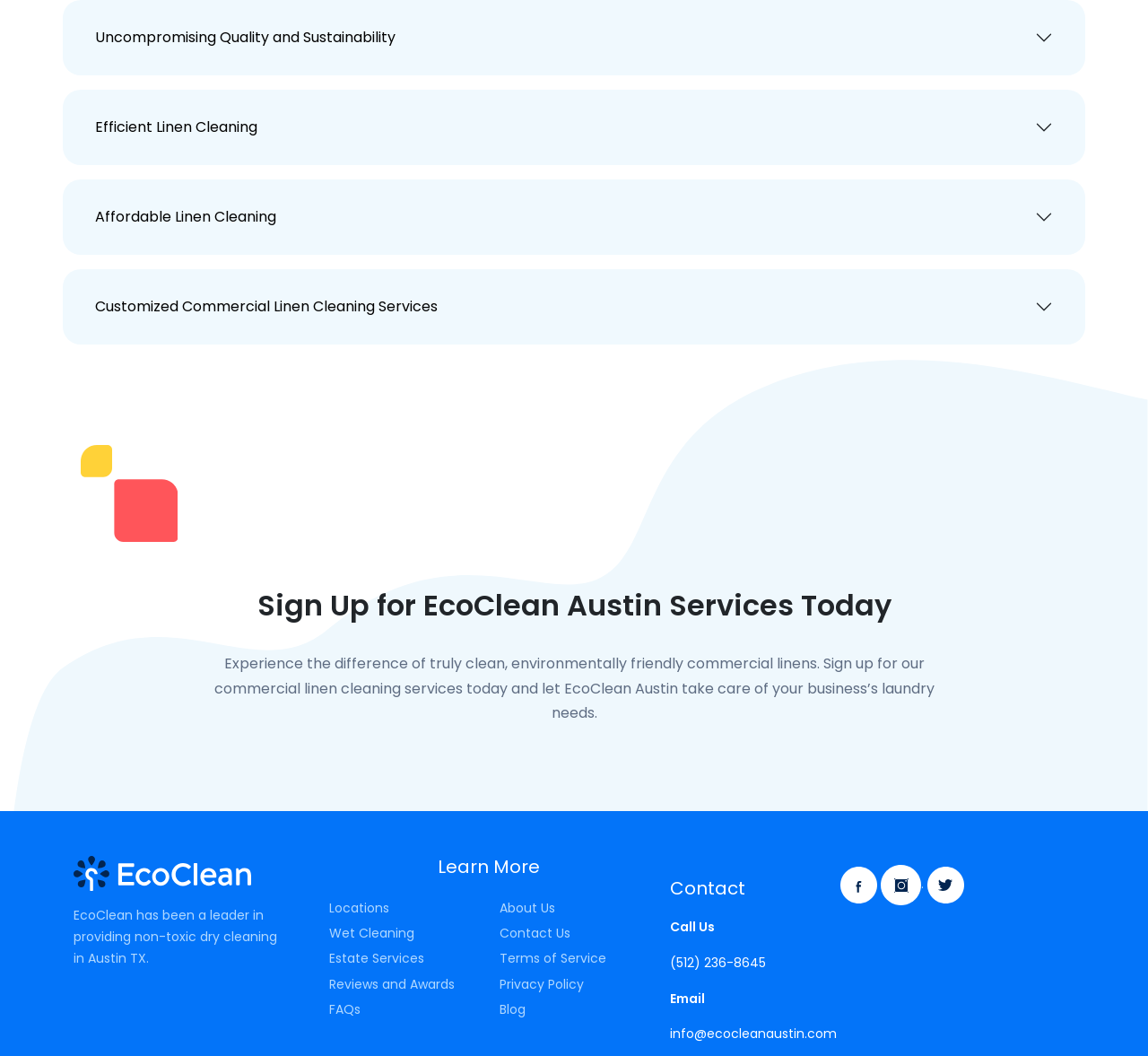Indicate the bounding box coordinates of the element that must be clicked to execute the instruction: "Expand Uncompromising Quality and Sustainability". The coordinates should be given as four float numbers between 0 and 1, i.e., [left, top, right, bottom].

[0.067, 0.014, 0.933, 0.058]